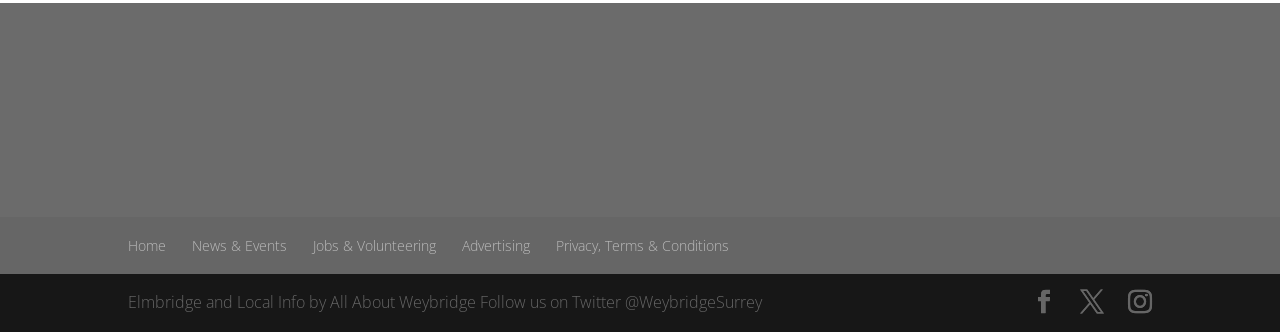Please identify the bounding box coordinates of the element I need to click to follow this instruction: "Visit our LinkedIn page".

None